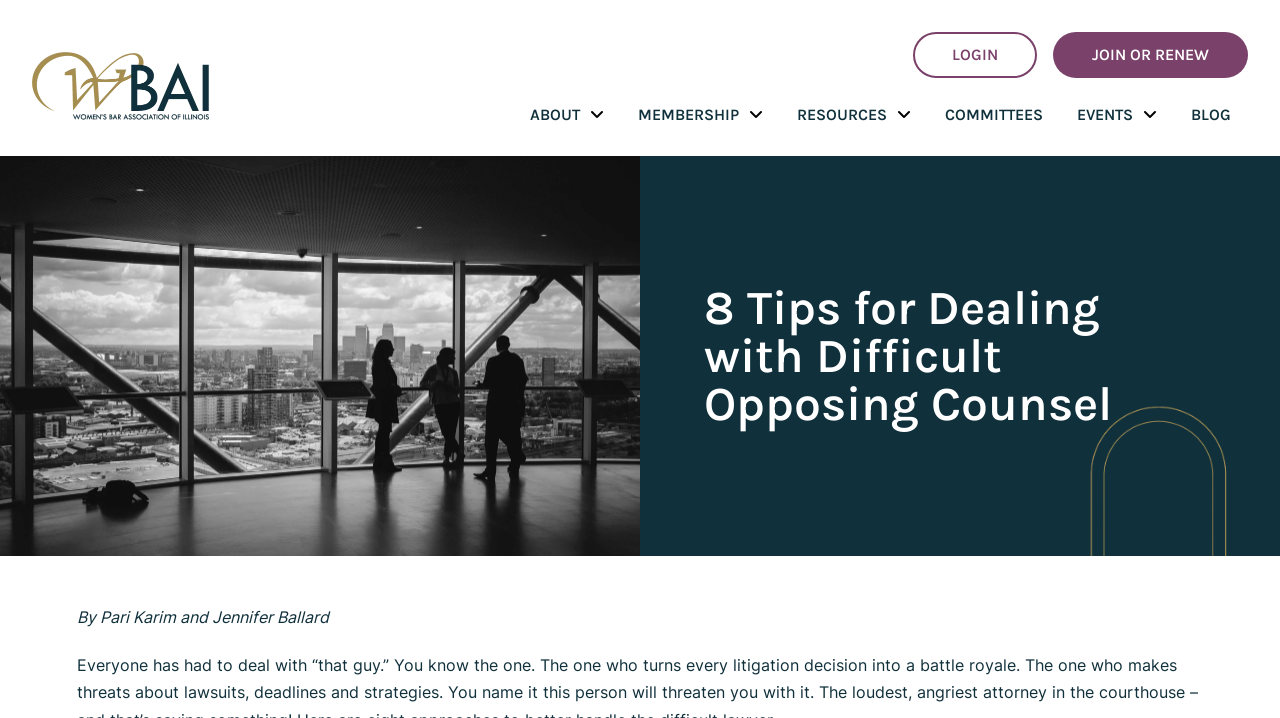From the webpage screenshot, identify the region described by Login. Provide the bounding box coordinates as (top-left x, top-left y, bottom-right x, bottom-right y), with each value being a floating point number between 0 and 1.

[0.713, 0.045, 0.81, 0.109]